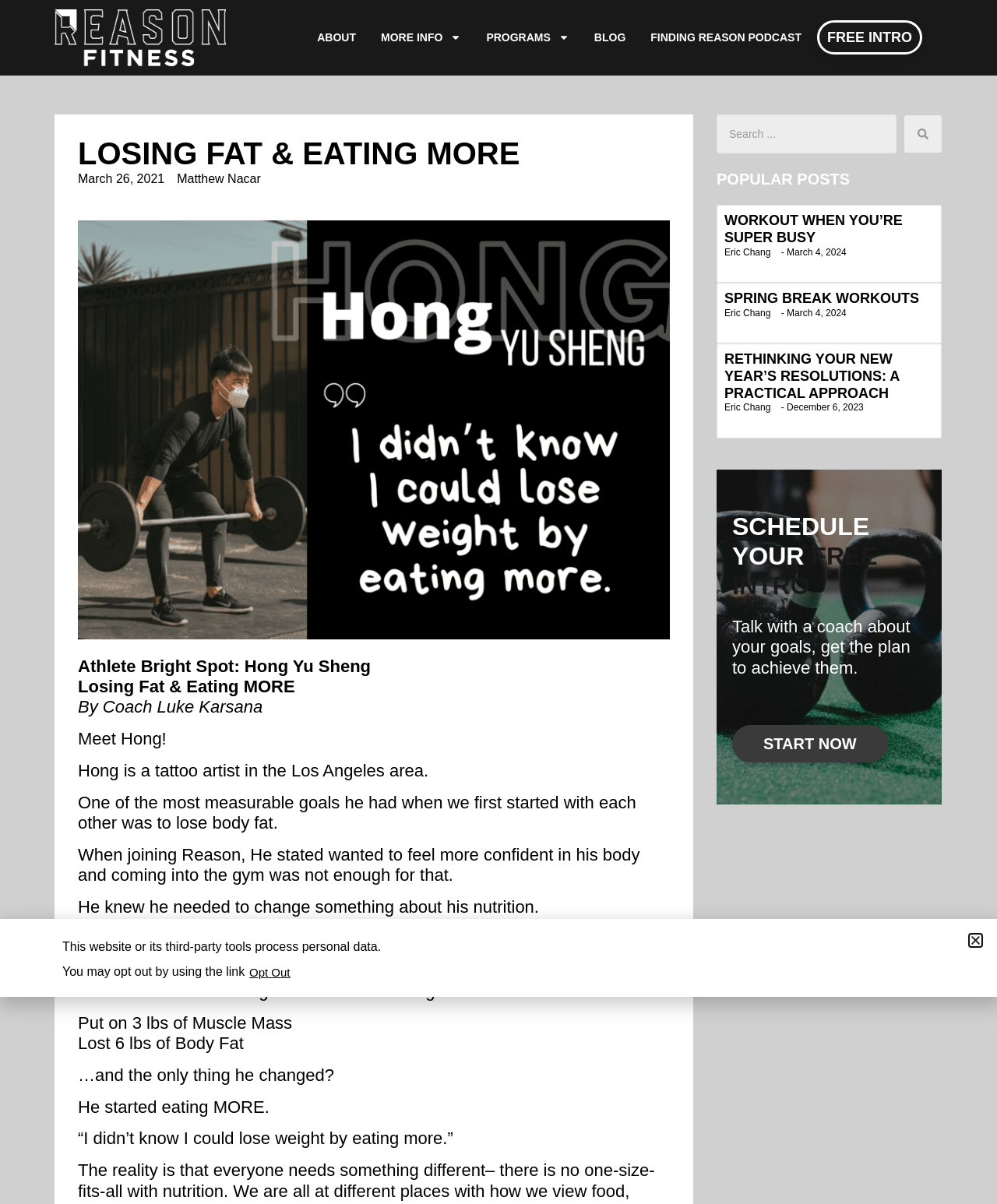Identify the bounding box coordinates of the area you need to click to perform the following instruction: "Read the 'WORKOUT WHEN YOU’RE SUPER BUSY' article".

[0.727, 0.177, 0.937, 0.205]